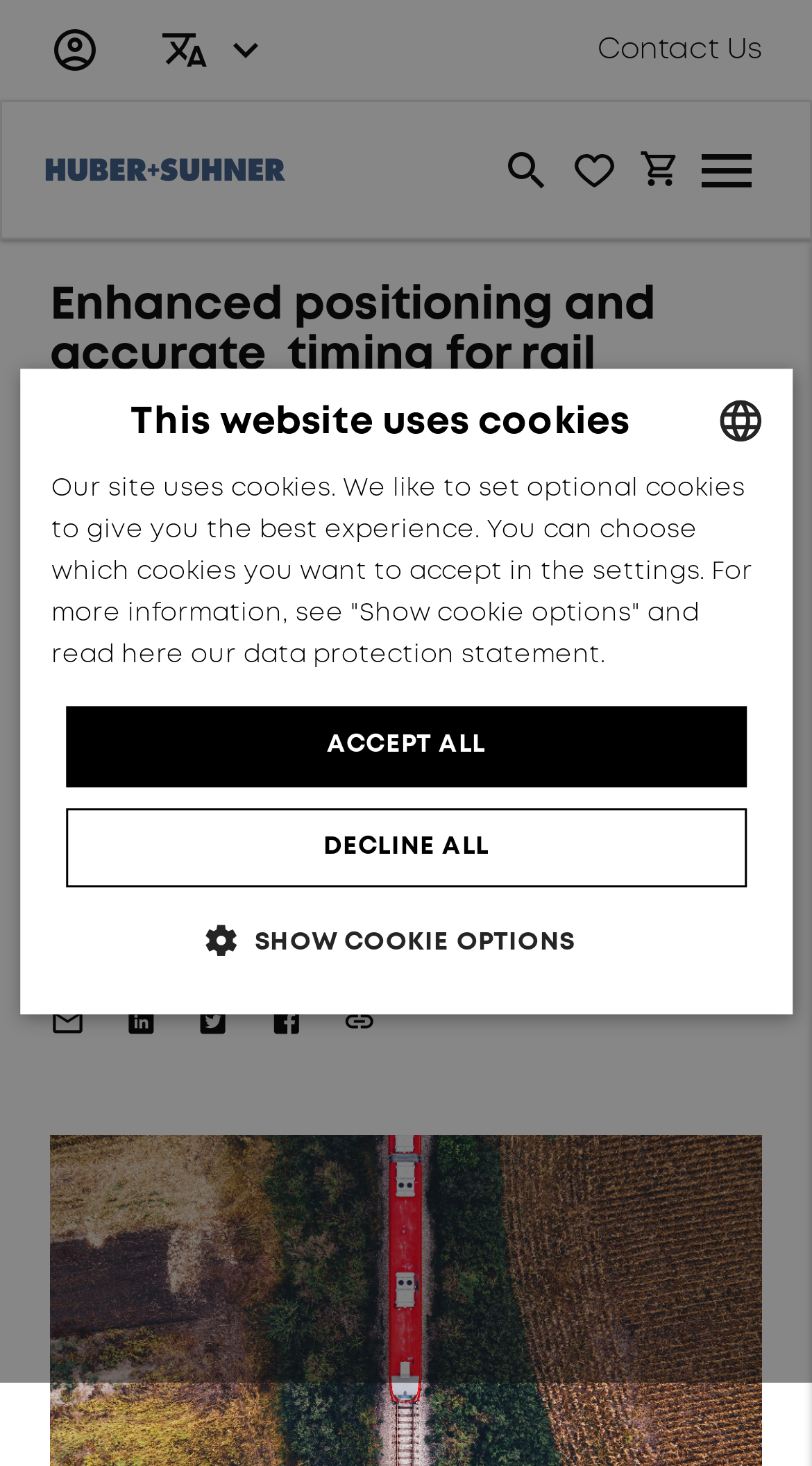Determine the bounding box coordinates of the clickable region to carry out the instruction: "access accessible practice".

None